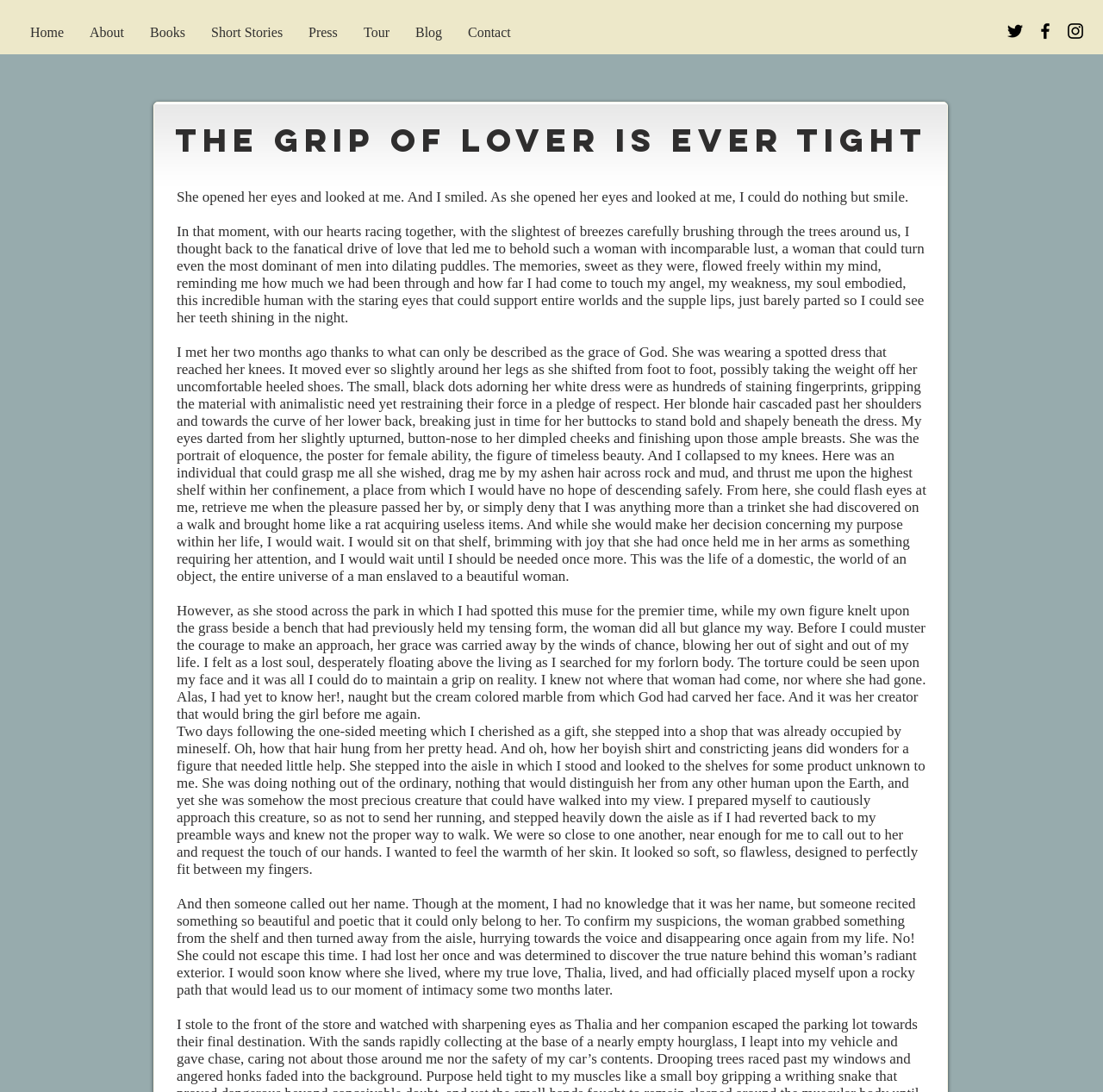Please mark the clickable region by giving the bounding box coordinates needed to complete this instruction: "Click the Contact link".

[0.412, 0.018, 0.475, 0.041]